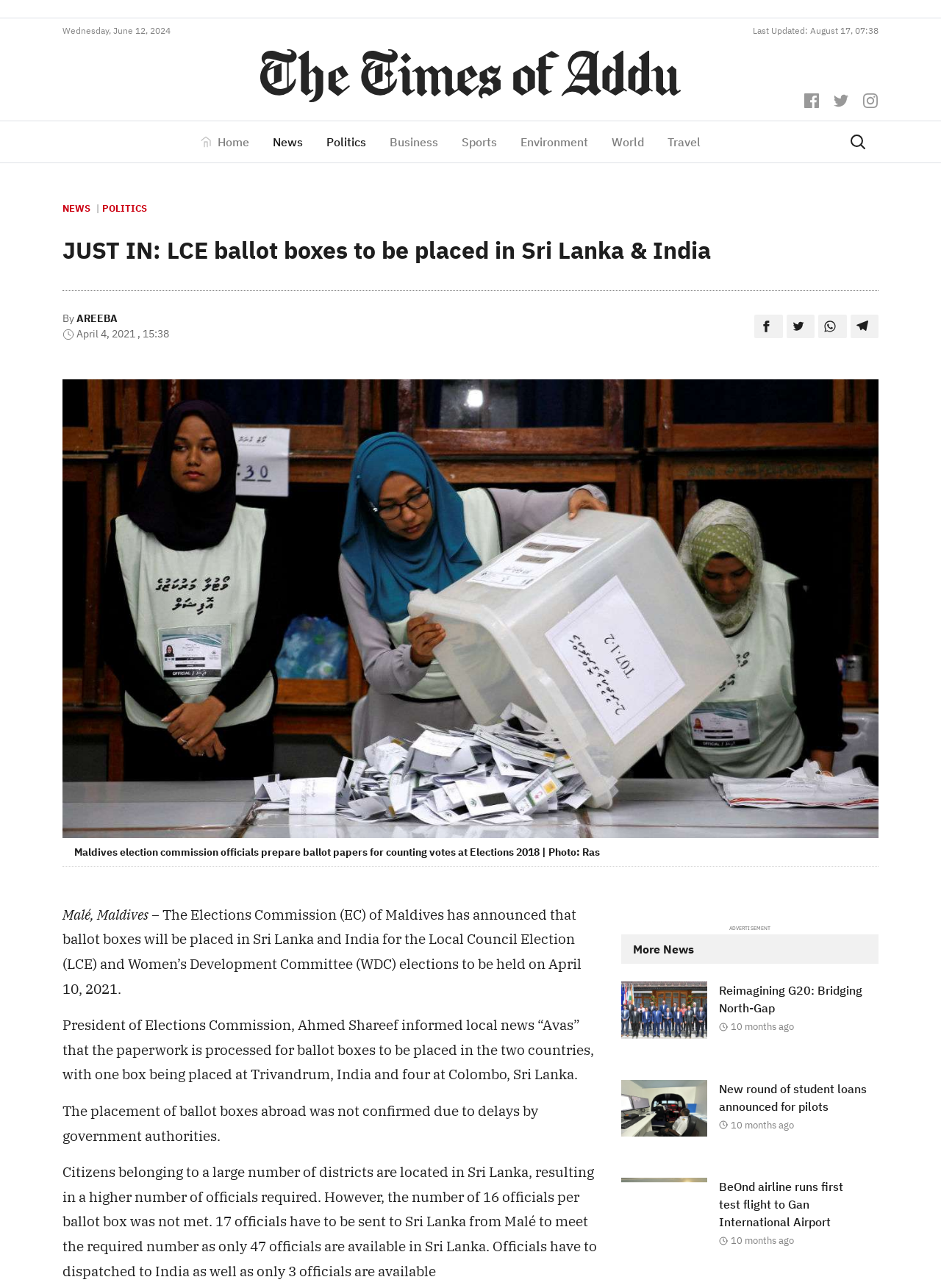What is the name of the news organization mentioned in the article?
Answer the question with a detailed explanation, including all necessary information.

The question can be answered by reading the article content, which mentions that 'President of Elections Commission, Ahmed Shareef informed local news “Avas” that the paperwork is processed for ballot boxes to be placed in the two countries...'